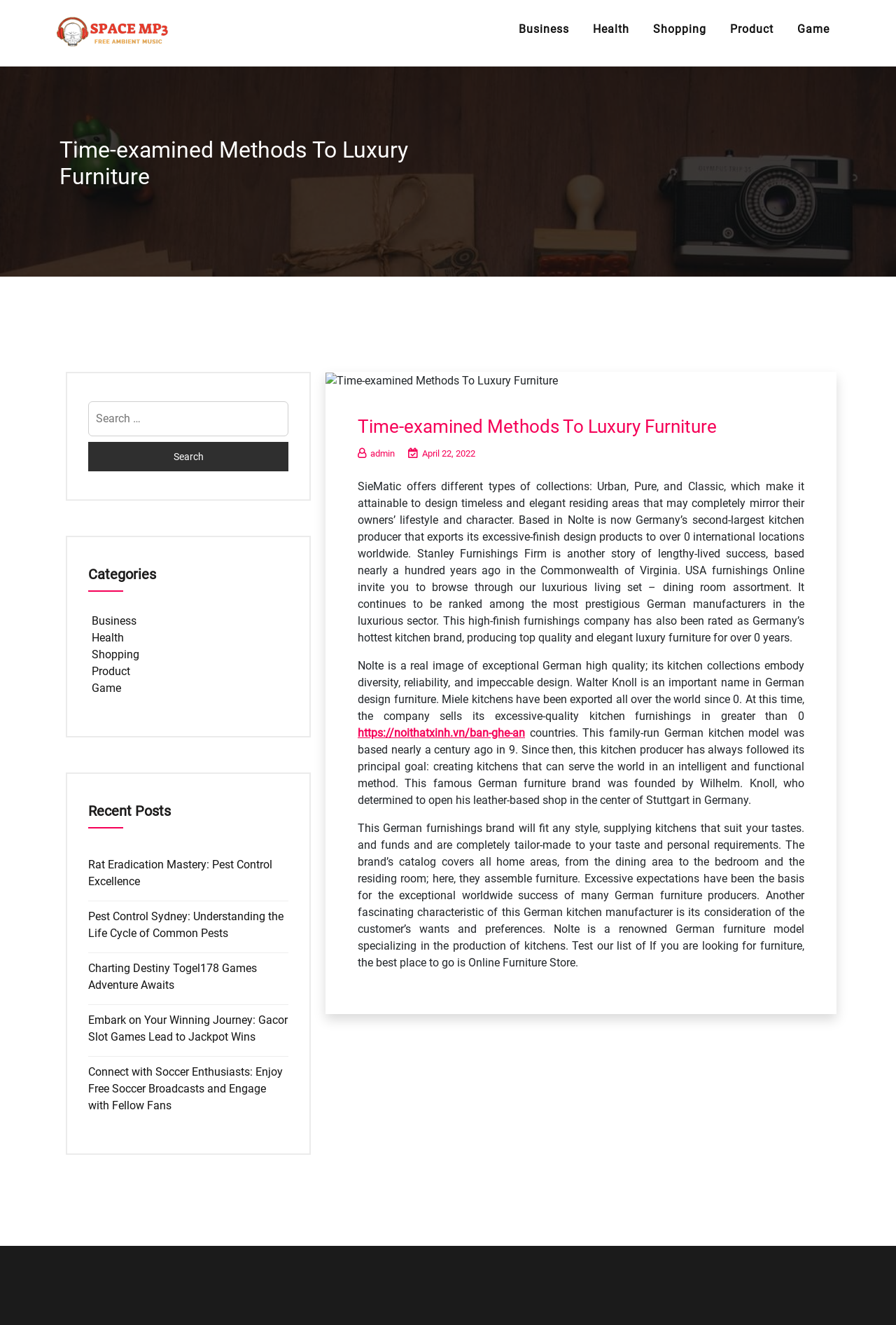Please identify the bounding box coordinates of the clickable area that will allow you to execute the instruction: "Search for something".

[0.098, 0.303, 0.322, 0.356]